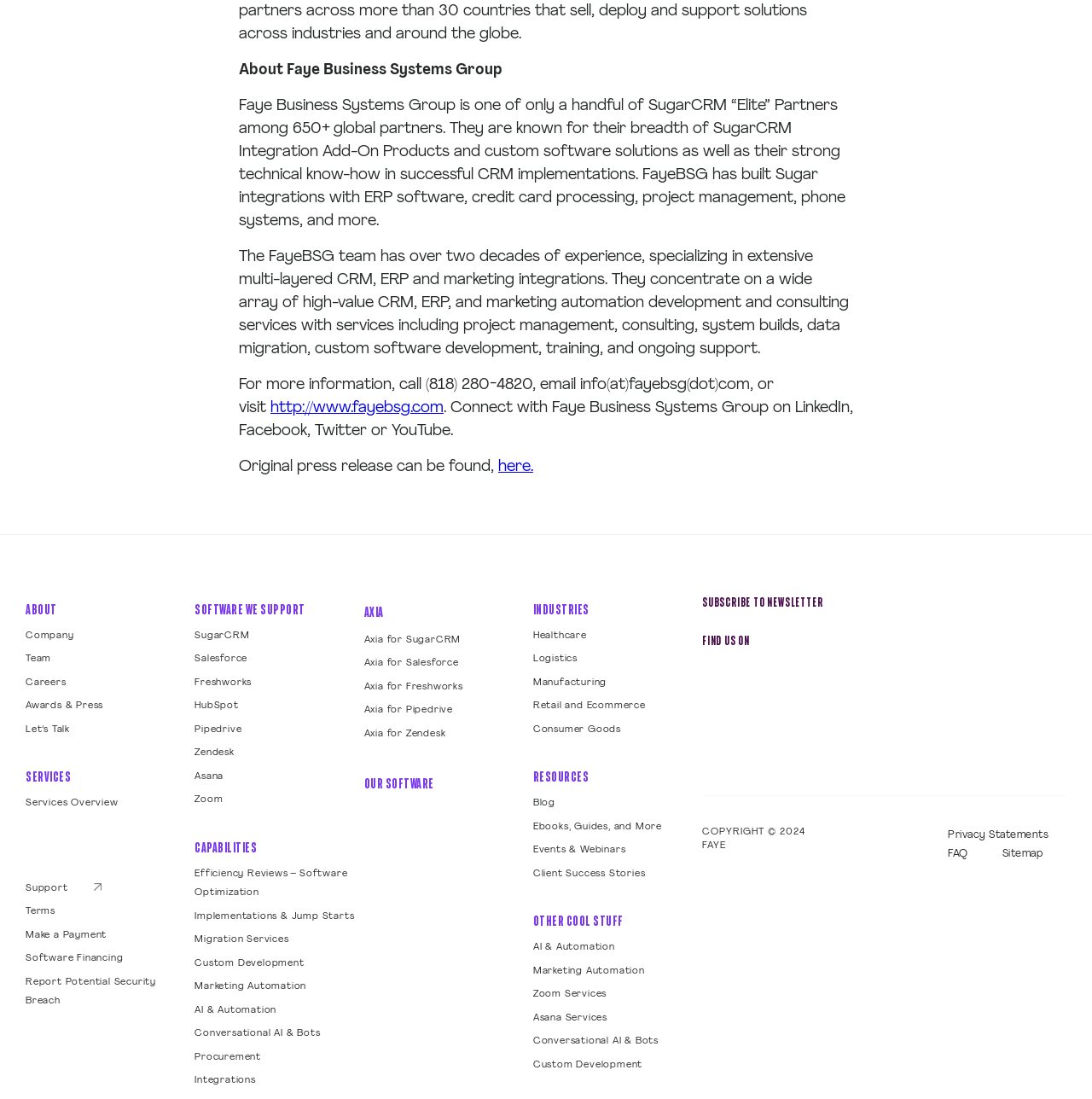Review the image closely and give a comprehensive answer to the question: What software does FayeBSG support?

The navigation 'Software We support' and its corresponding links reveal that FayeBSG supports a range of software including SugarCRM, Salesforce, Freshworks, HubSpot, Pipedrive, Zendesk, Asana, and Zoom.